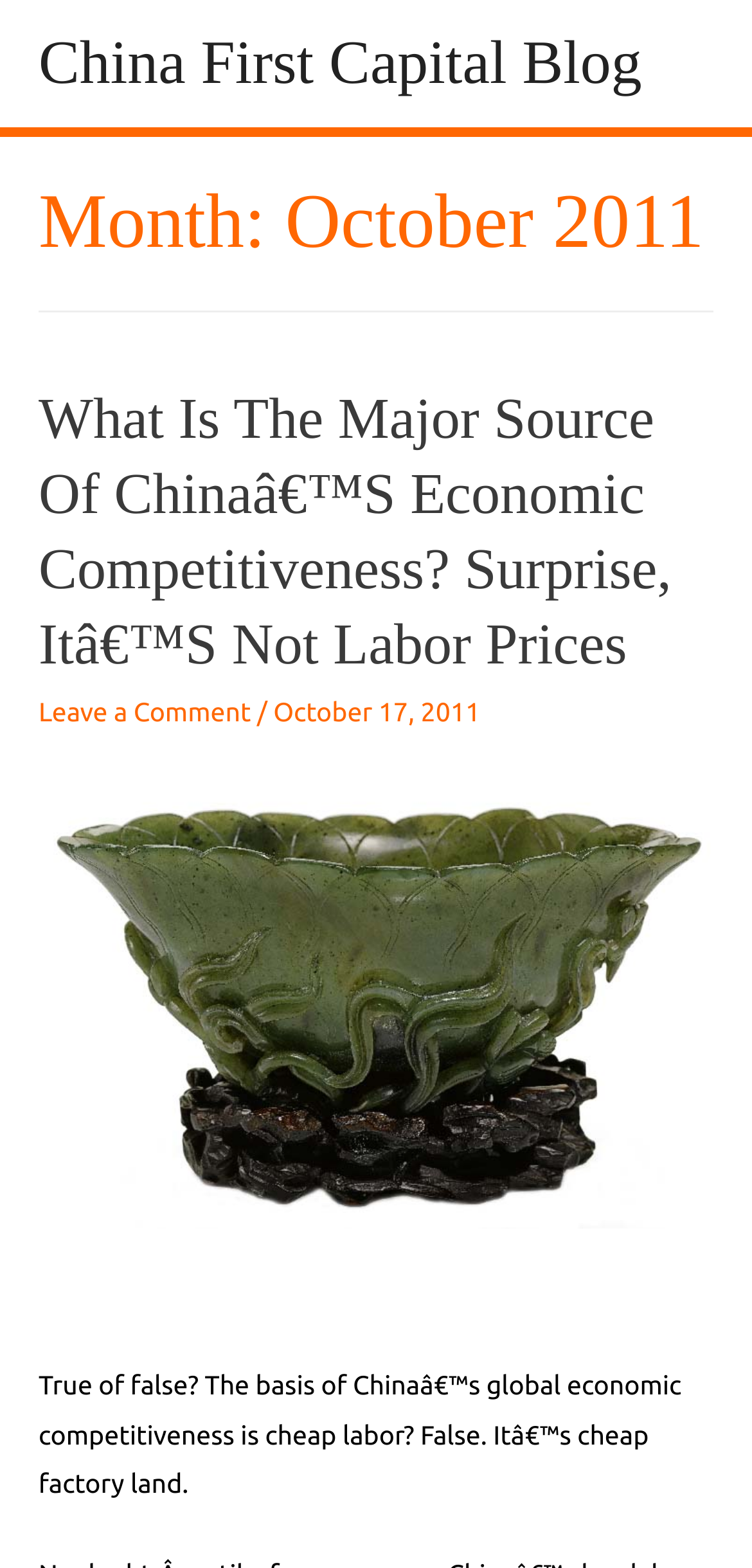Write a detailed summary of the webpage, including text, images, and layout.

The webpage is a blog post from October 2011, titled "What Is The Major Source Of Chinaâ€™S Economic Competitiveness? Surprise, Itâ€™S Not Labor Prices". At the top, there is a link to the "China First Capital Blog" and a heading that indicates the month and year of the post, "Month: October 2011". 

Below the heading, there is a section that contains the title of the blog post, which is also a link. To the right of the title, there are two links, one to "Leave a Comment" and another with no text. A slash and the date "October 17, 2011" are also present in this section.

Further down, there is an image that spans the width of the page. Below the image, there is a paragraph of text that discusses the basis of China's global economic competitiveness, stating that it is not cheap labor, but rather cheap factory land.